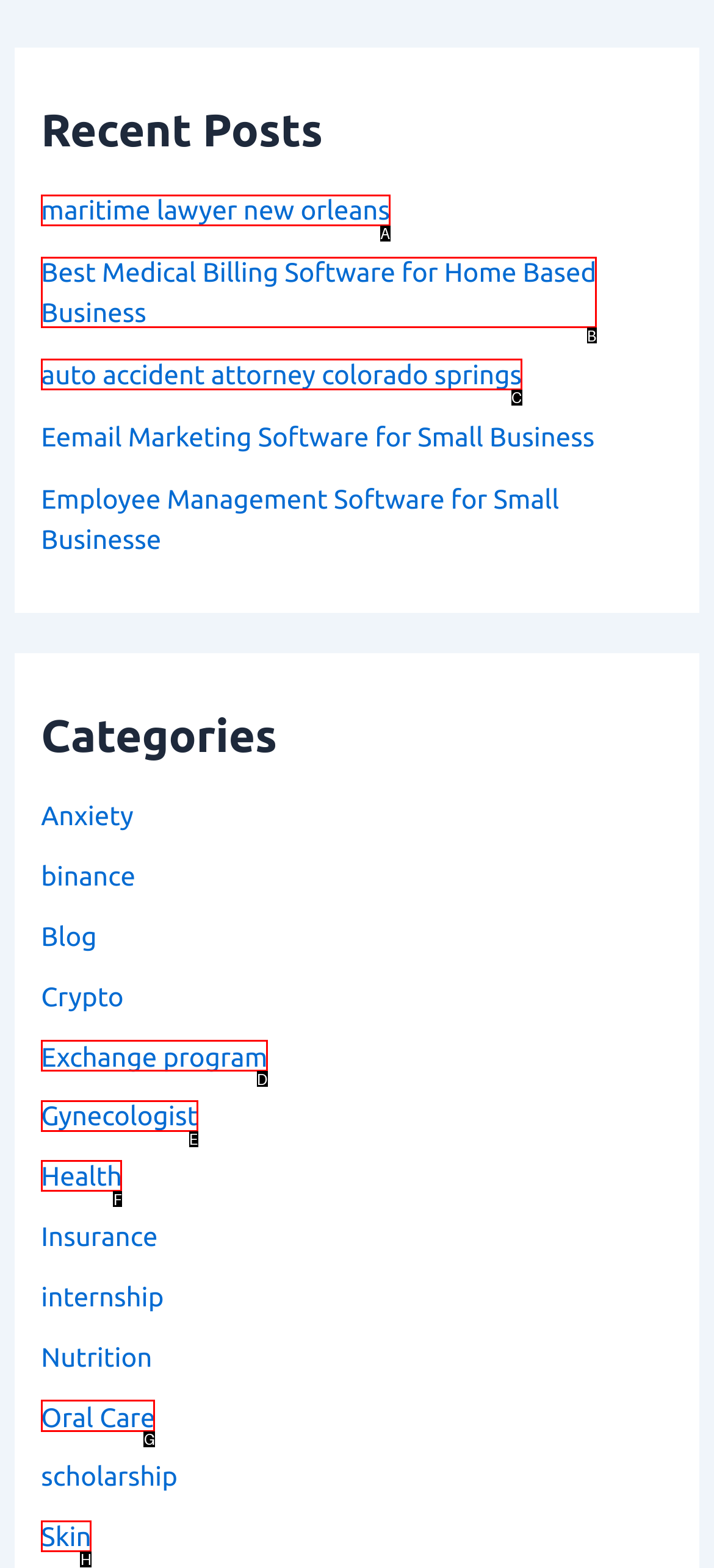Select the HTML element that should be clicked to accomplish the task: check out oral care Reply with the corresponding letter of the option.

G